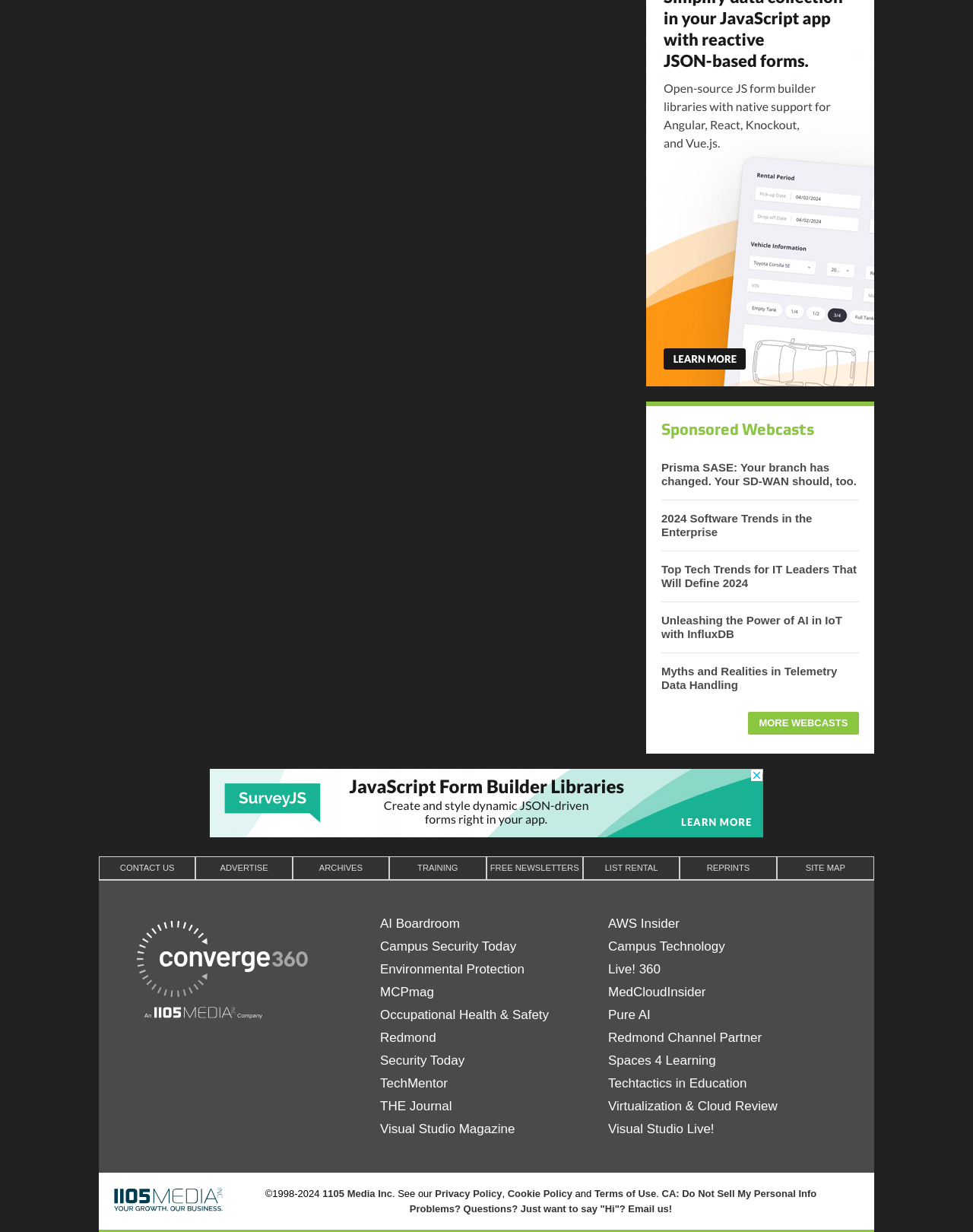What is the topic of the first webcast?
Offer a detailed and full explanation in response to the question.

I looked at the first link with descriptive text and found that it is titled 'Prisma SASE: Your branch has changed. Your SD-WAN should, too.'.